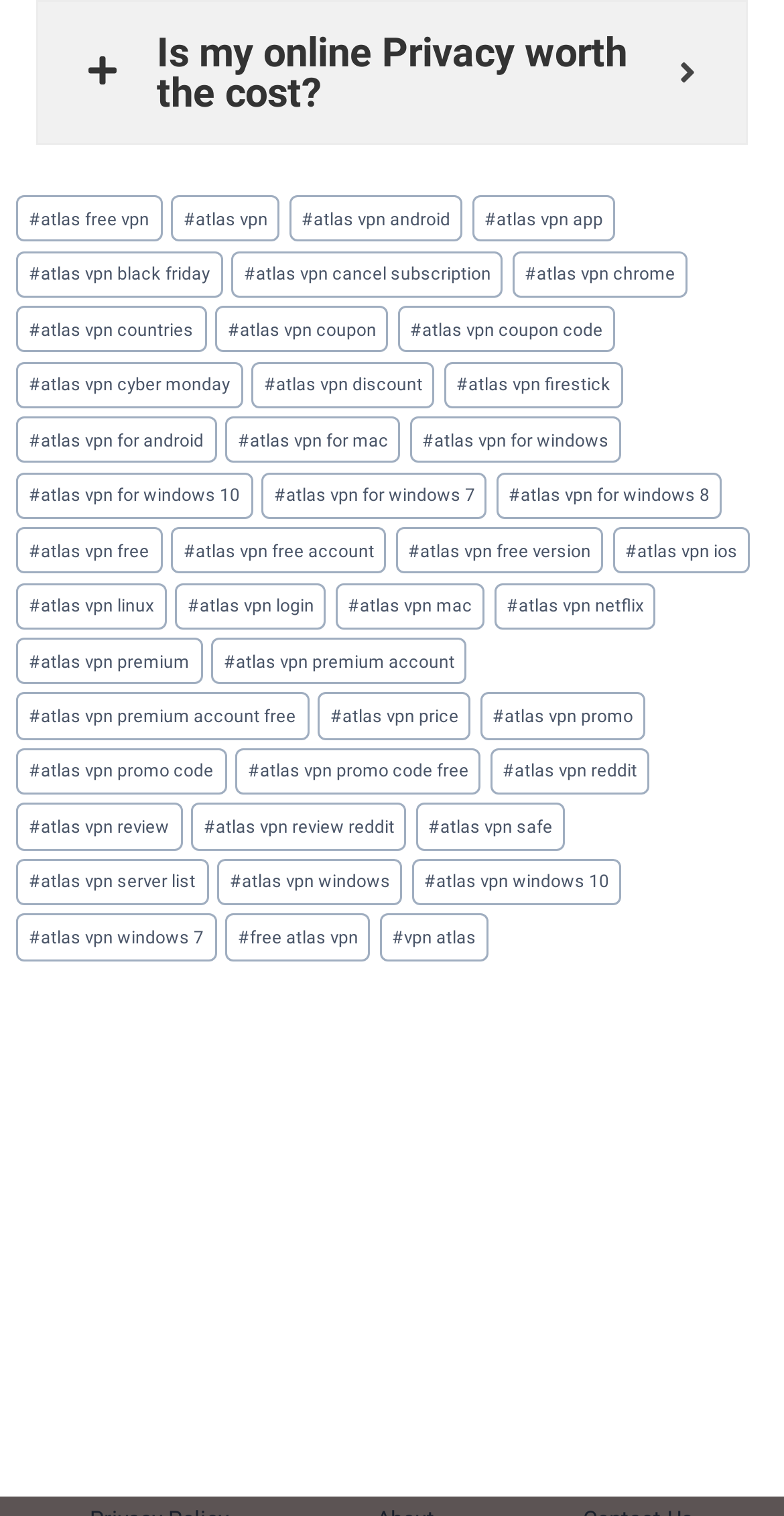Respond to the question below with a single word or phrase:
Is there a link to Atlas VPN for Windows 10?

Yes